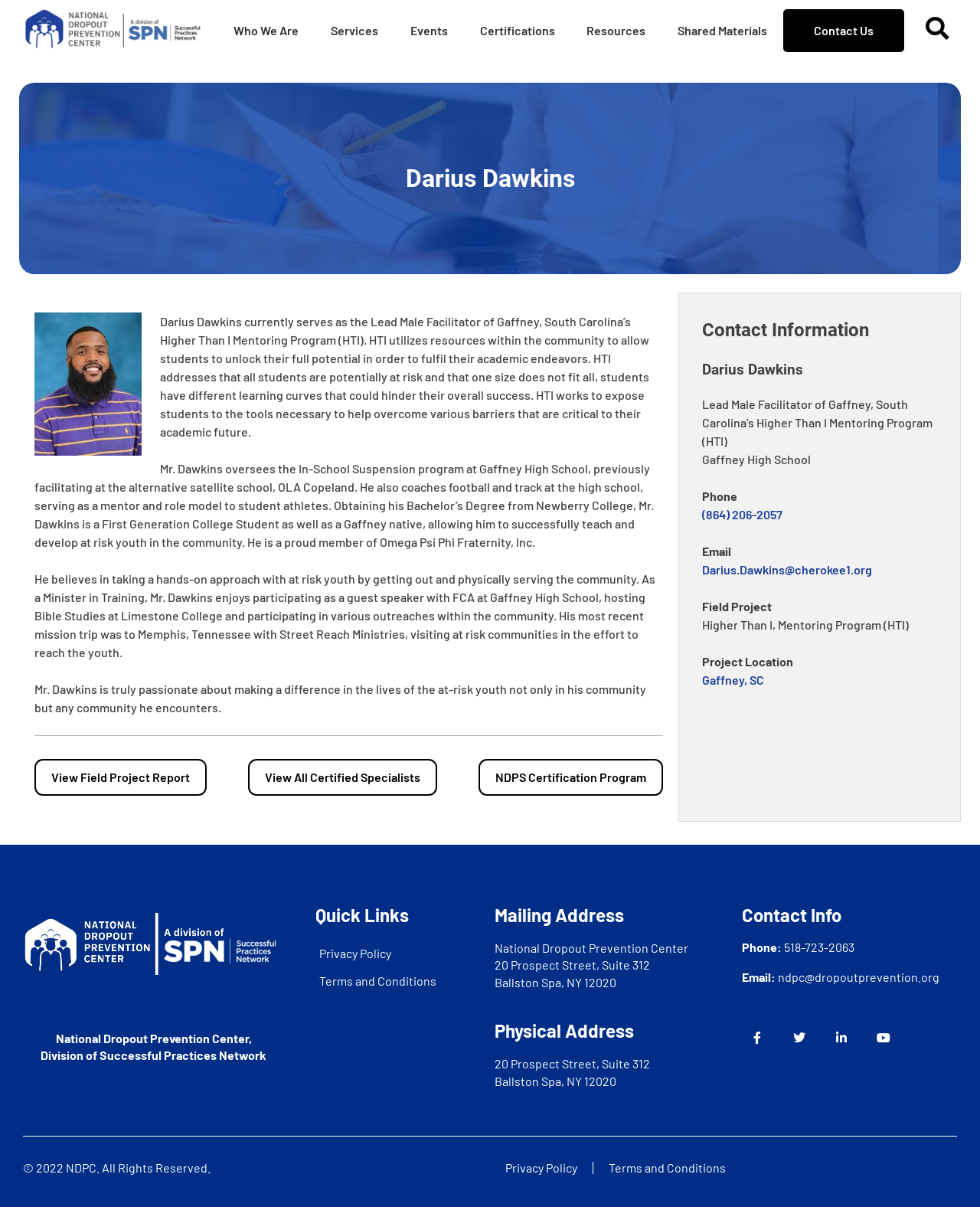Please analyze the image and give a detailed answer to the question:
How many social media links are available on the webpage?

The webpage has links to four social media platforms: Facebook, Twitter, LinkedIn, and YouTube. These links are found in the contact info section of the webpage.